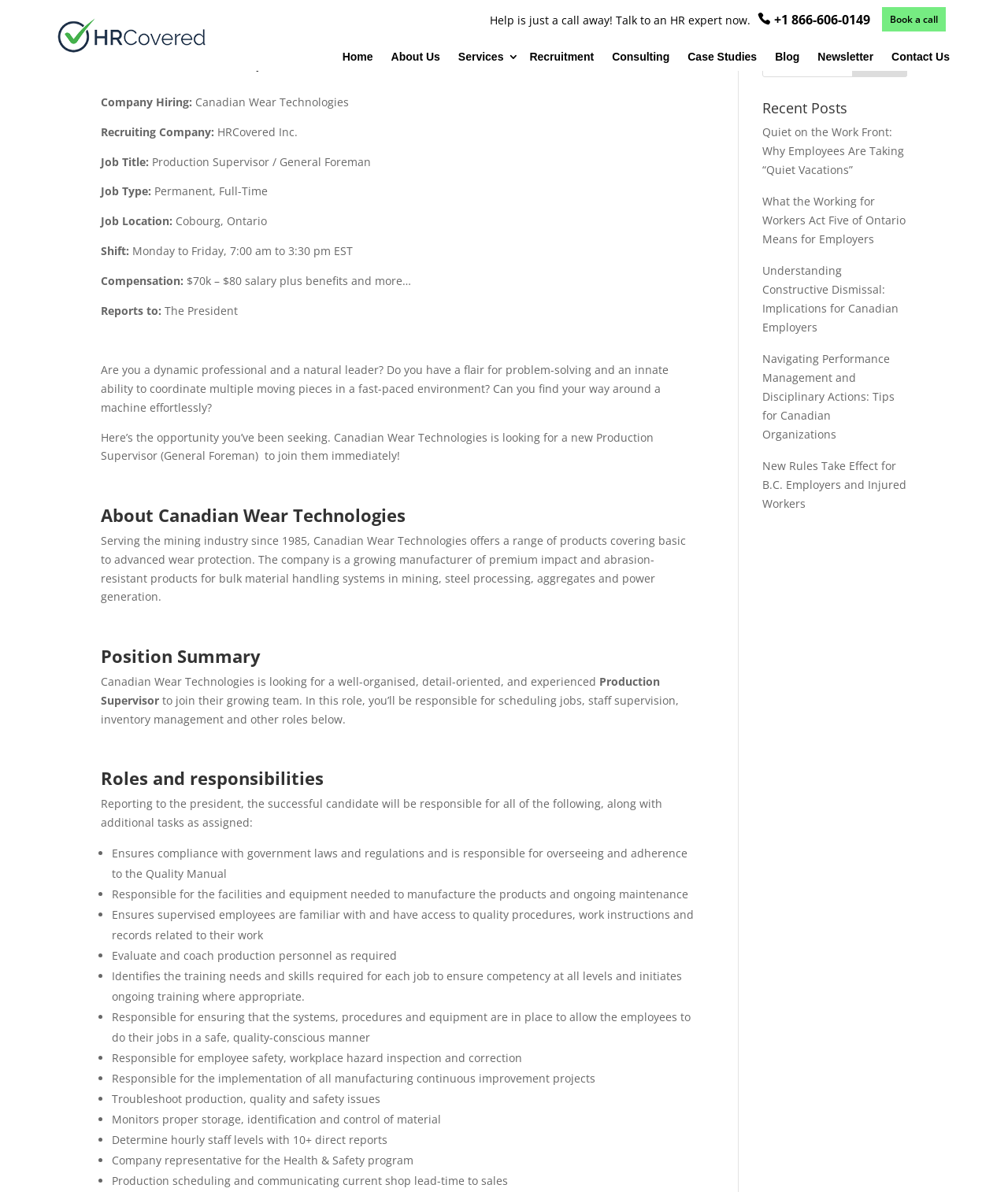Can you find the bounding box coordinates of the area I should click to execute the following instruction: "Search for:"?

[0.117, 0.026, 0.927, 0.027]